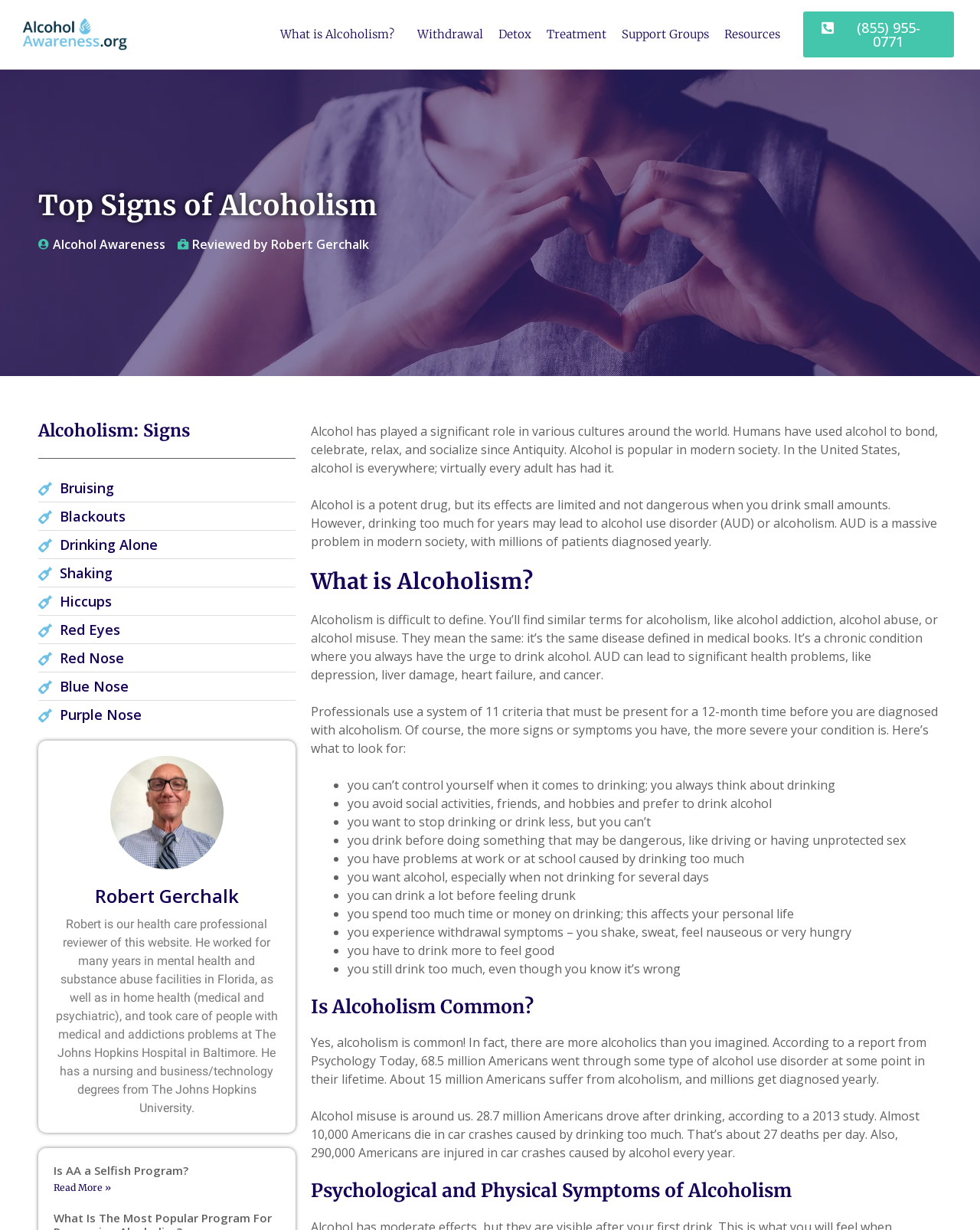What is the phone number to call for help?
Provide a detailed answer to the question, using the image to inform your response.

The phone number is located at the top of the webpage, in a prominent position, indicating its importance. It is likely a helpline for individuals seeking assistance with alcoholism or addiction.